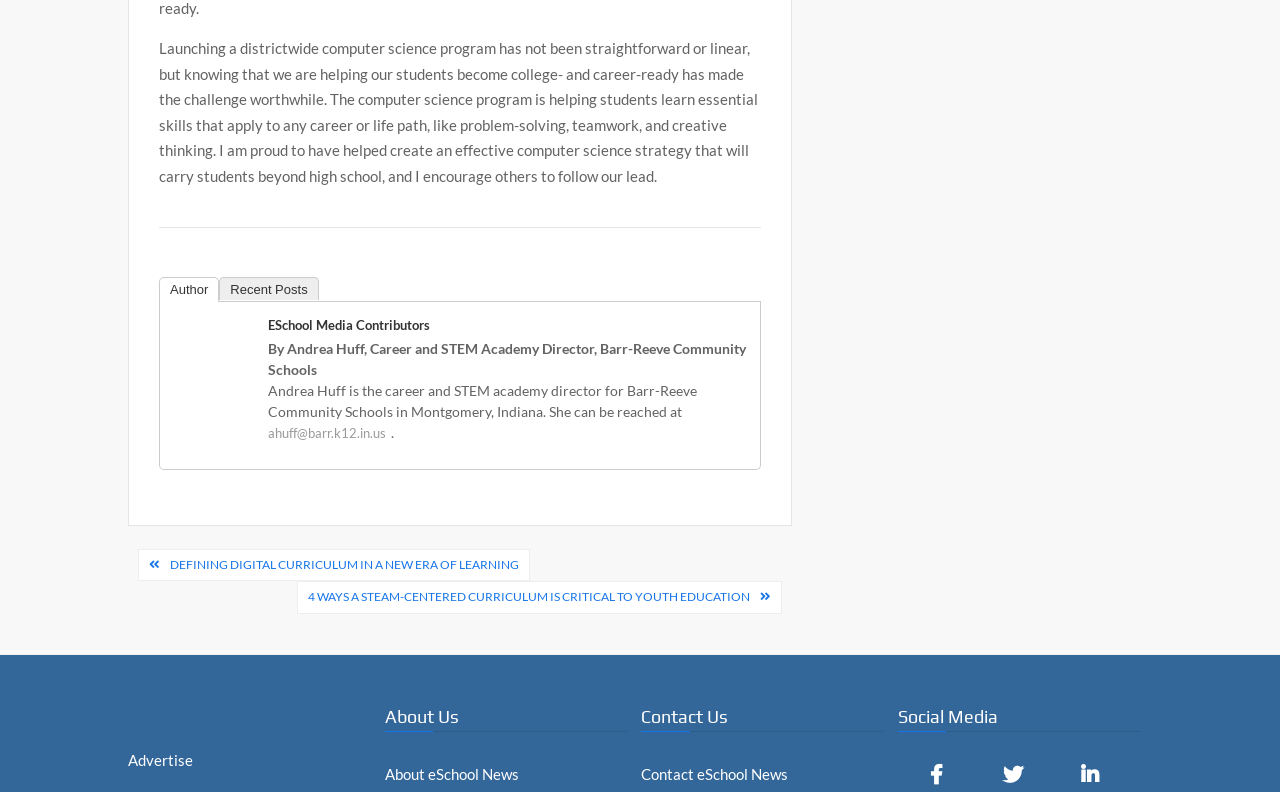Please determine the bounding box coordinates for the element that should be clicked to follow these instructions: "Read the next post".

[0.125, 0.694, 0.413, 0.733]